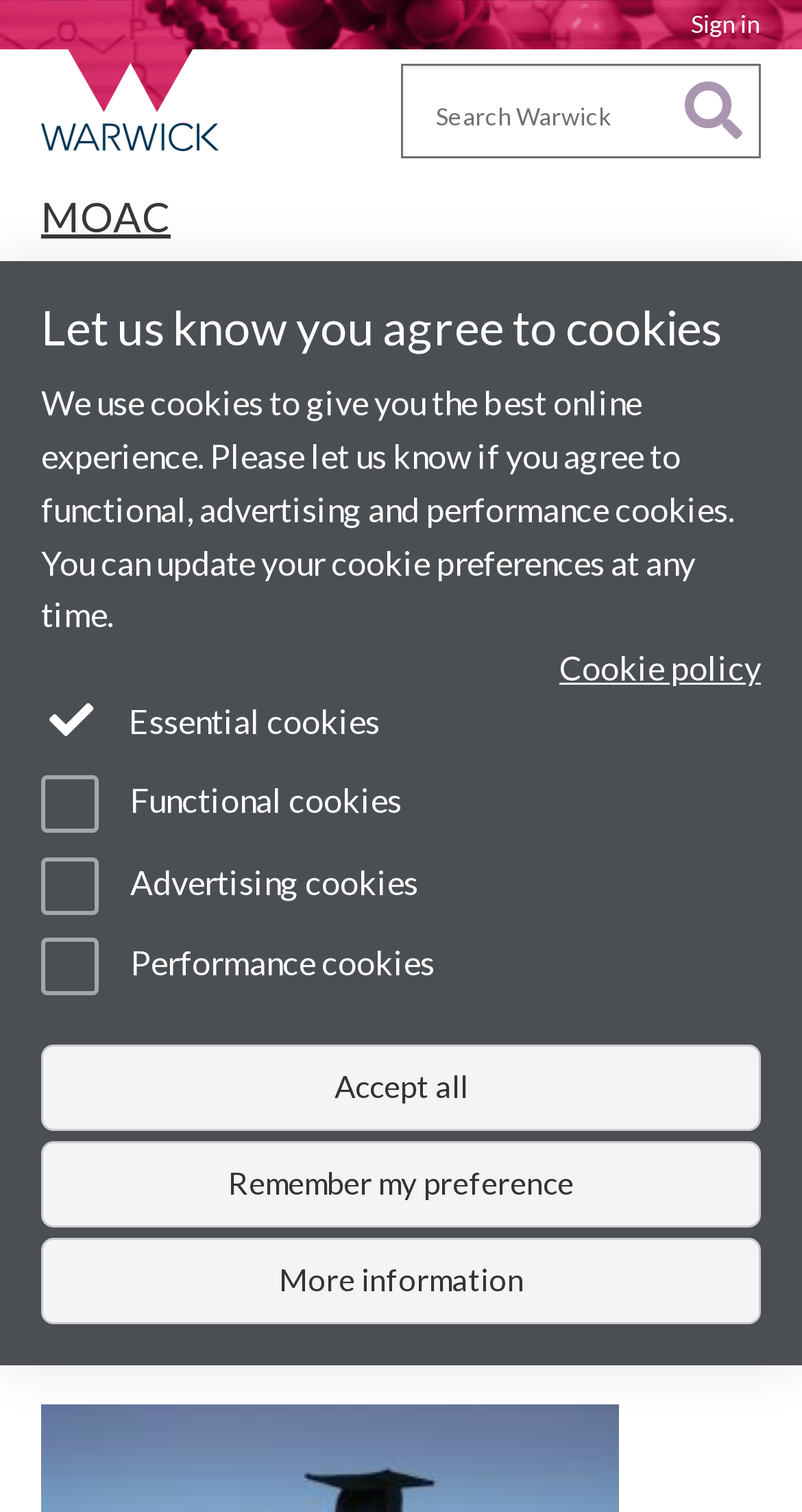What is the name of the supervisor mentioned on this webpage?
Refer to the image and provide a detailed answer to the question.

I found the answer by reading the text that mentions the person's PhD supervision, which states 'under the supervision of Dr Nick Carter'.